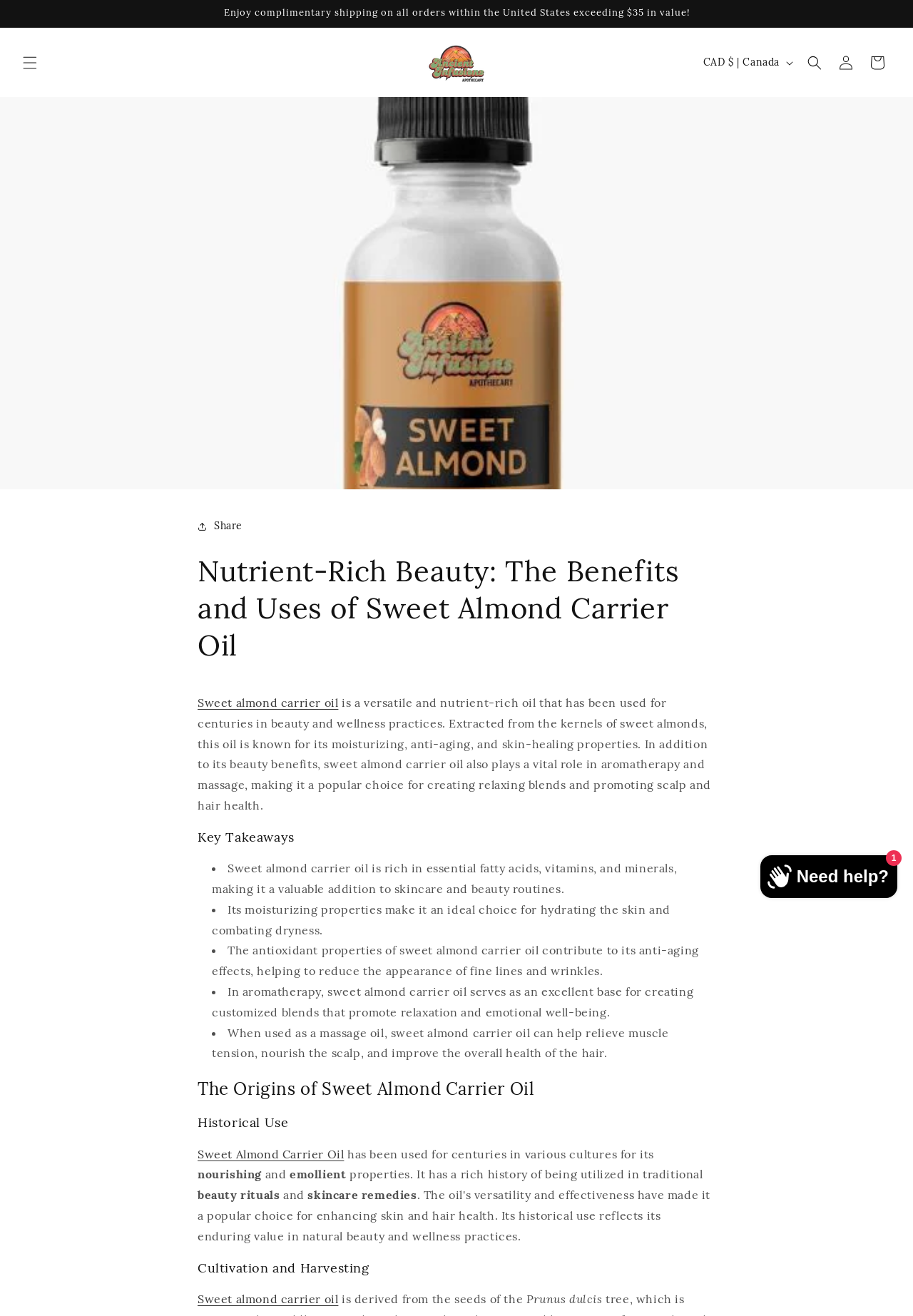What is the function of the 'Cart' button?
Please use the image to provide an in-depth answer to the question.

The 'Cart' button is located at the top right corner of the webpage, and it has a popup dialog associated with it, indicating that it is used to view the contents of the user's shopping cart.